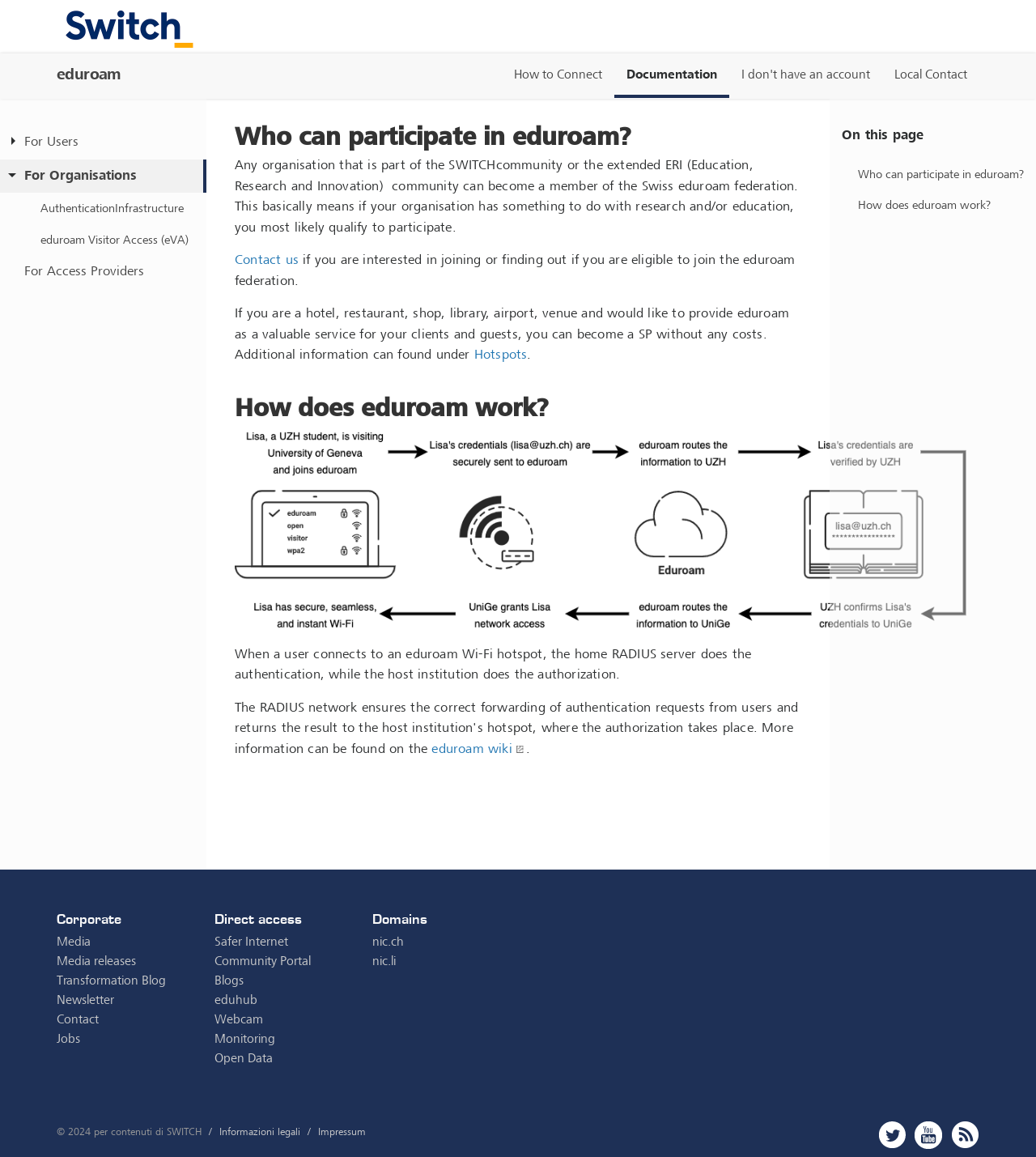Please locate the bounding box coordinates of the element that needs to be clicked to achieve the following instruction: "Read about who can participate in eduroam". The coordinates should be four float numbers between 0 and 1, i.e., [left, top, right, bottom].

[0.227, 0.106, 0.773, 0.131]